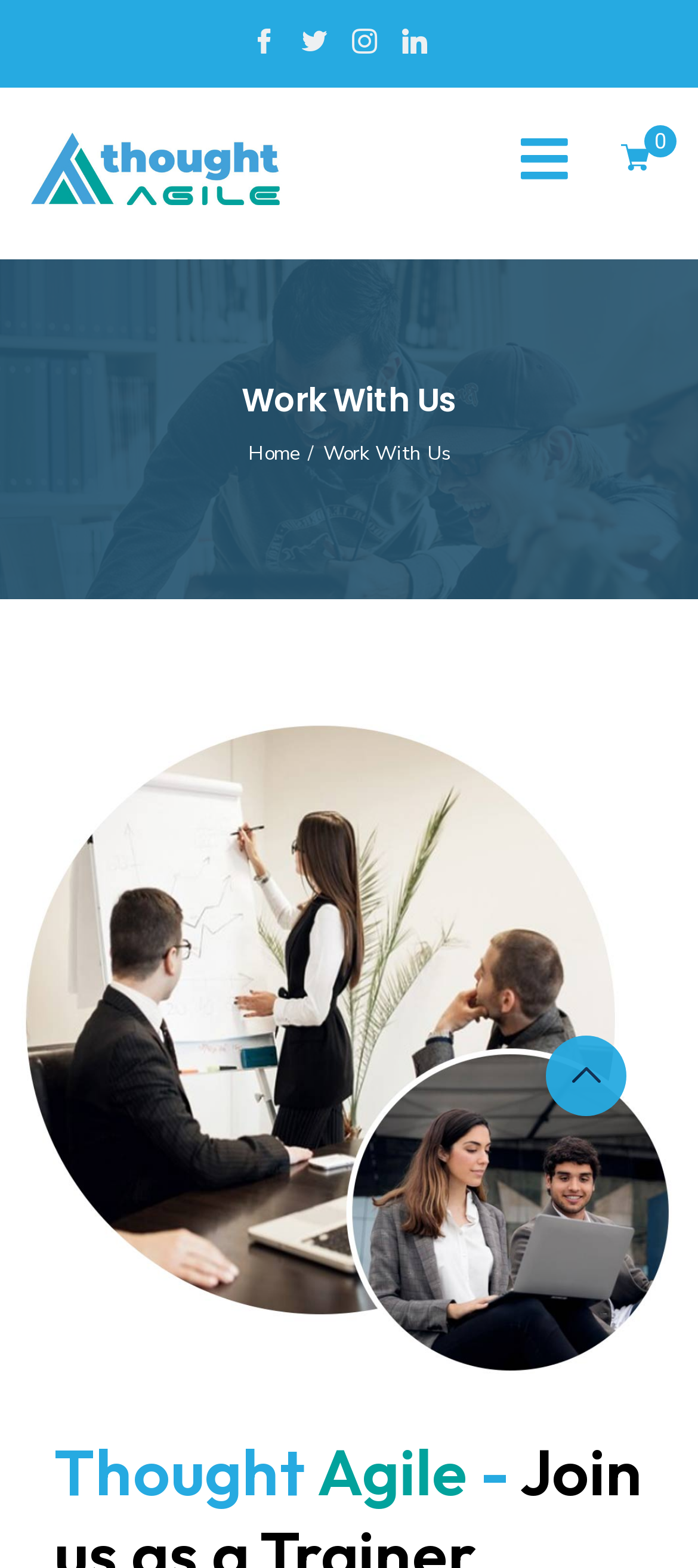Answer the question with a single word or phrase: 
What is the logo of Thought Agile?

Thought Agile